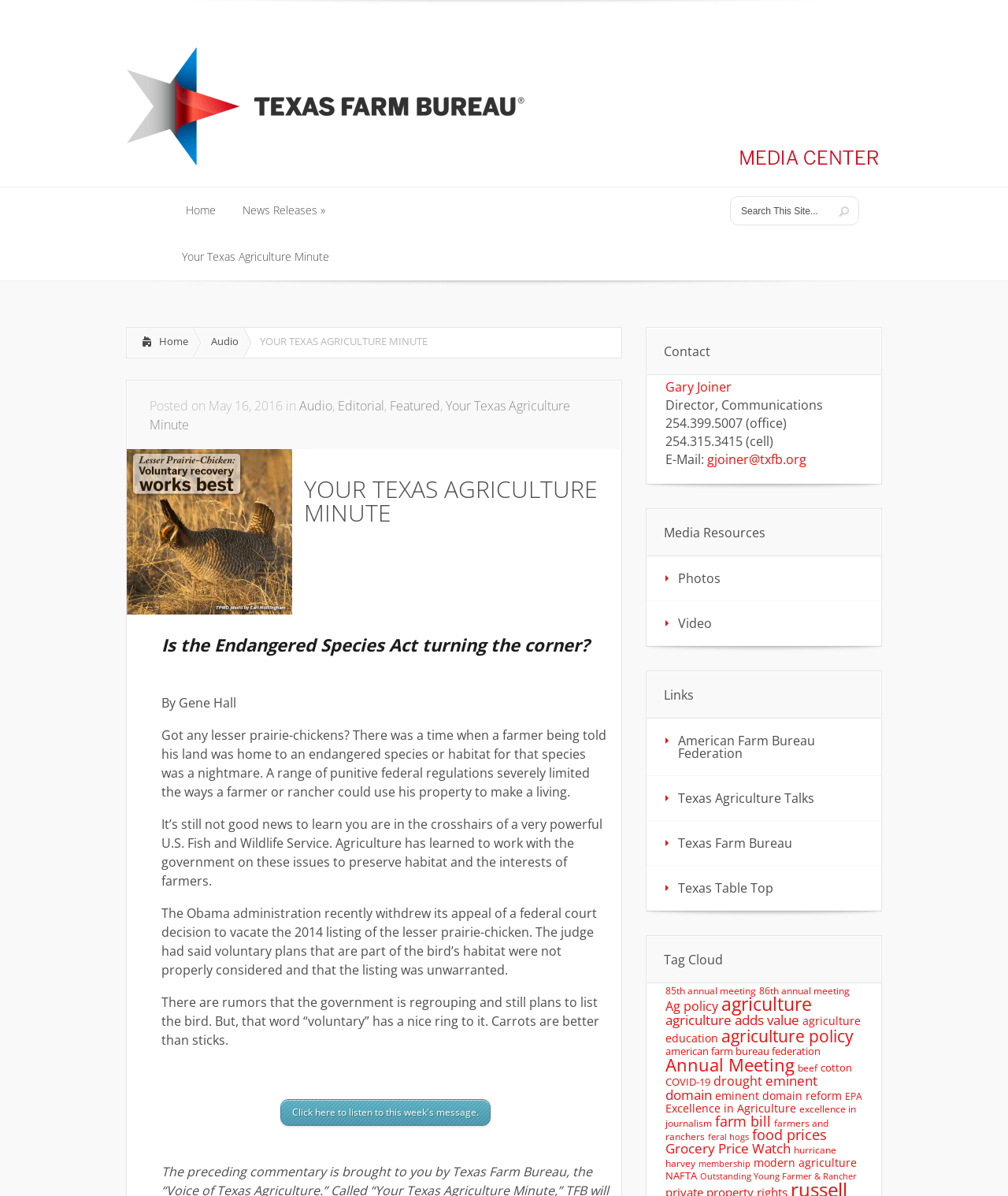Determine the coordinates of the bounding box that should be clicked to complete the instruction: "Go to Home". The coordinates should be represented by four float numbers between 0 and 1: [left, top, right, bottom].

[0.172, 0.157, 0.225, 0.196]